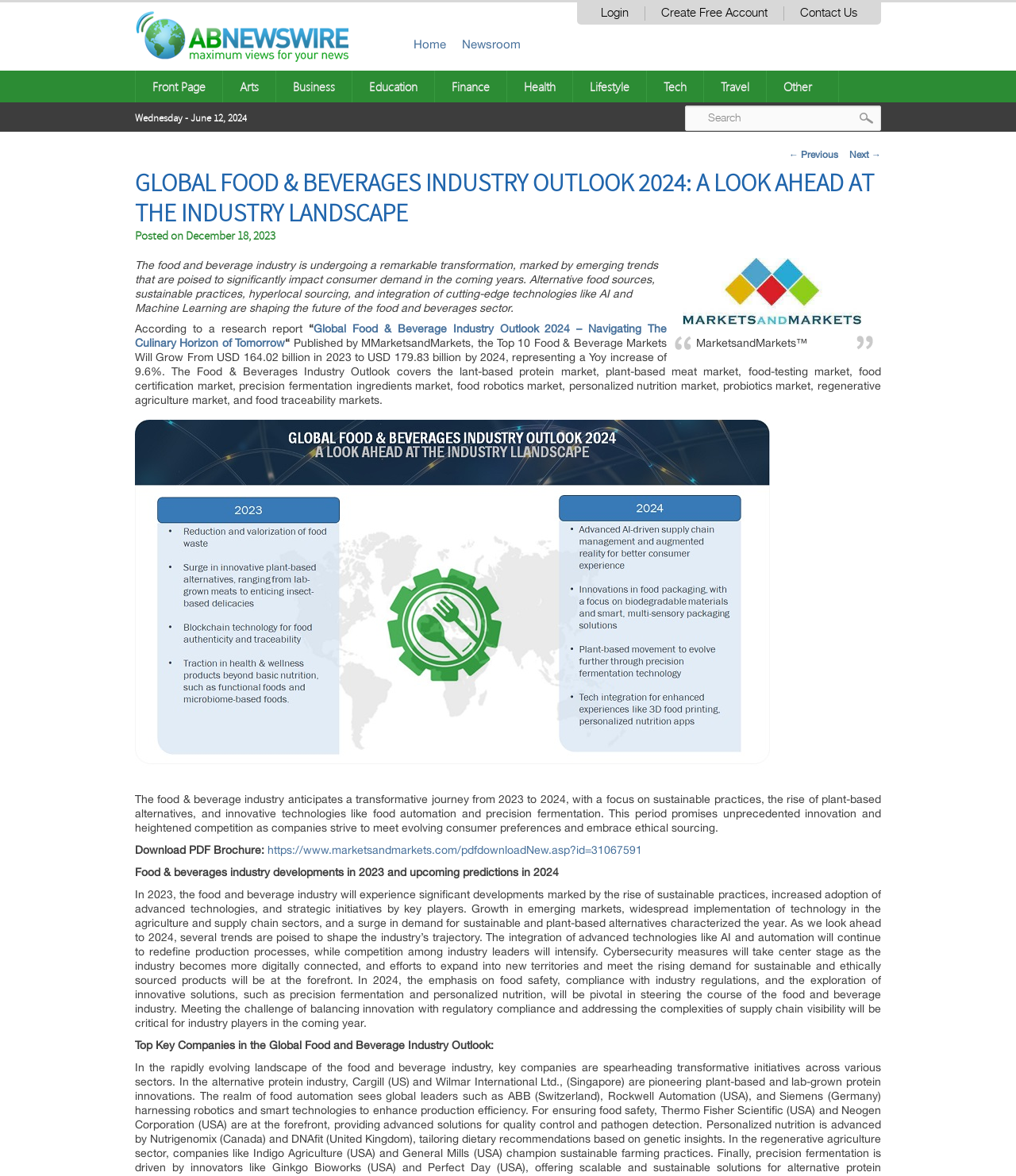Can you identify the bounding box coordinates of the clickable region needed to carry out this instruction: 'Search for something'? The coordinates should be four float numbers within the range of 0 to 1, stated as [left, top, right, bottom].

[0.674, 0.09, 0.867, 0.111]